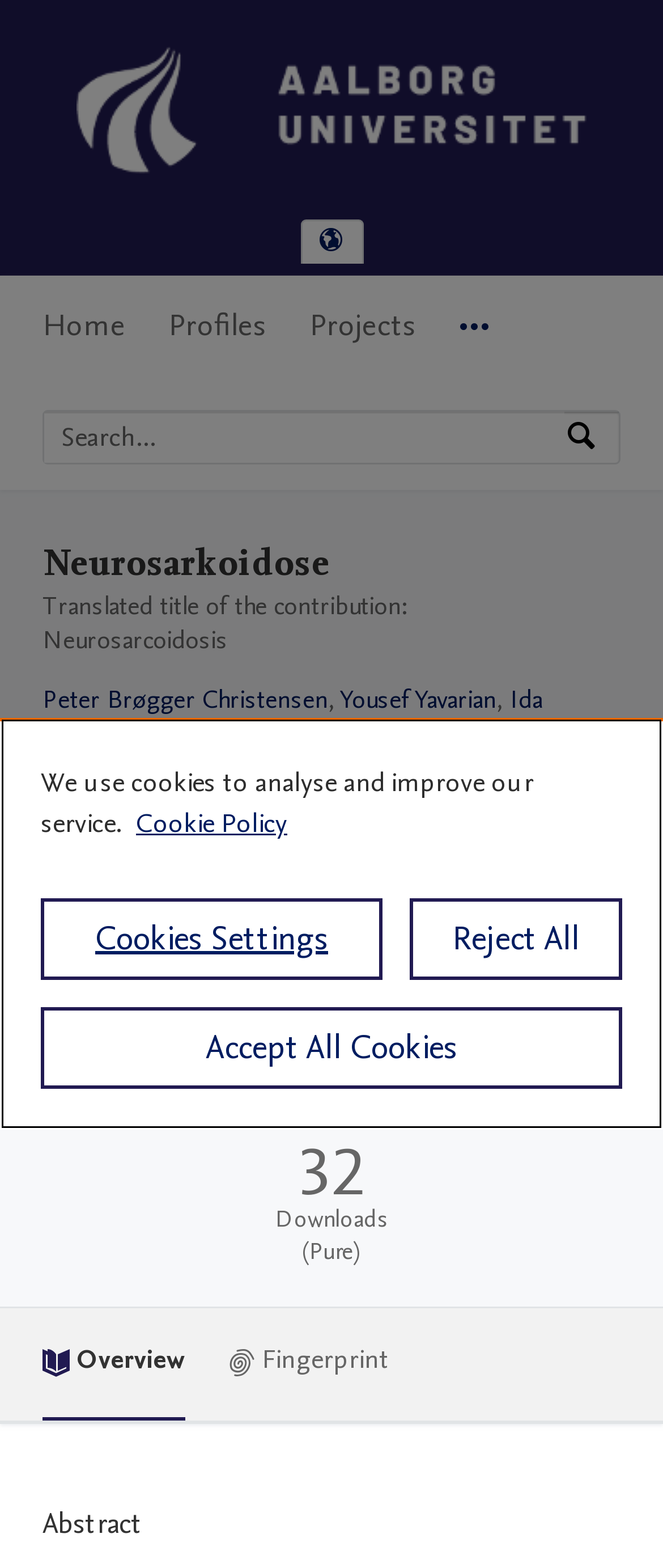Find the bounding box coordinates of the clickable area required to complete the following action: "Select language".

[0.455, 0.141, 0.545, 0.168]